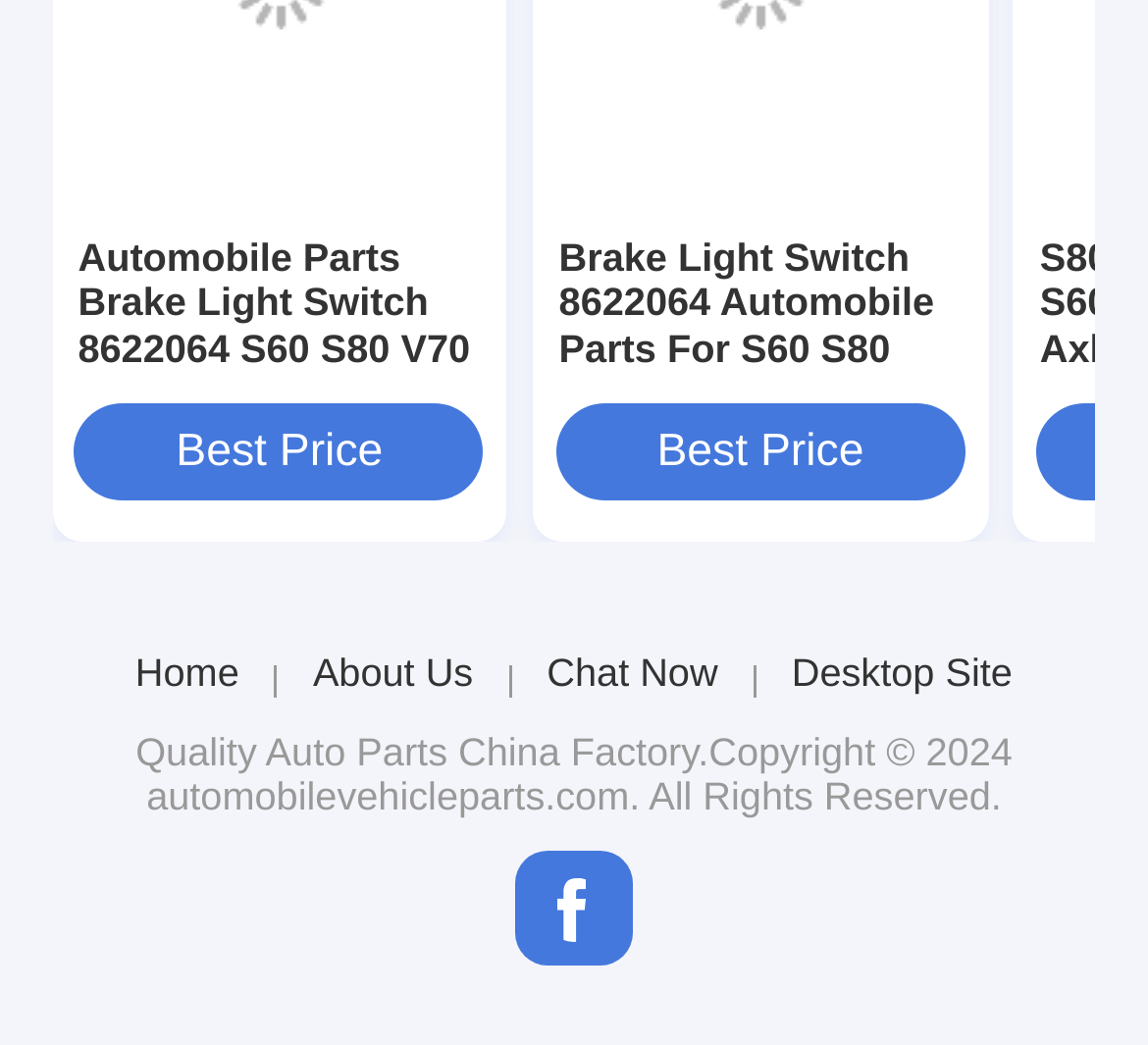Identify the bounding box coordinates of the section to be clicked to complete the task described by the following instruction: "Go to Home". The coordinates should be four float numbers between 0 and 1, formatted as [left, top, right, bottom].

[0.118, 0.623, 0.208, 0.667]